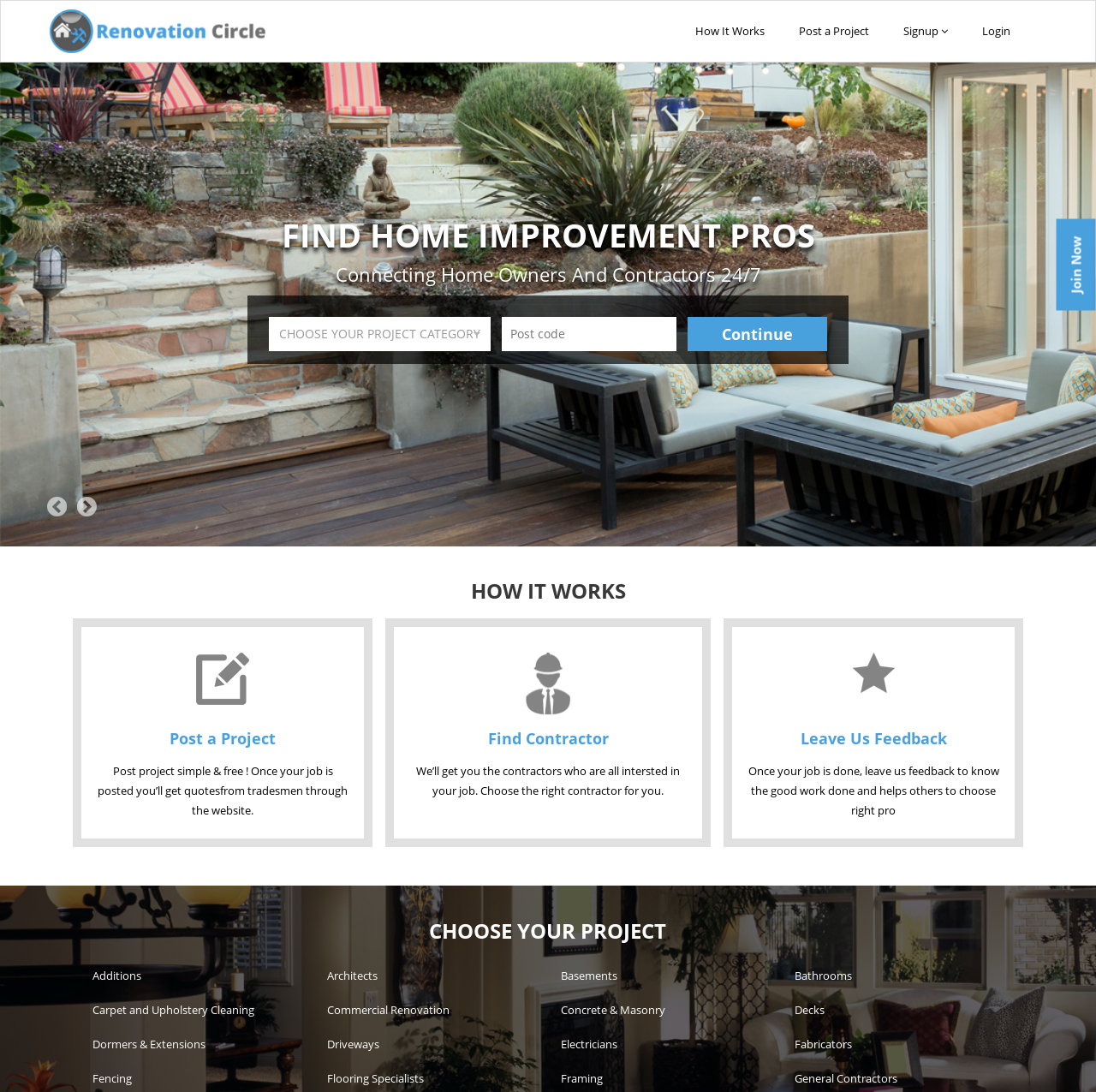Answer briefly with one word or phrase:
What can homeowners do on this website?

Post a project